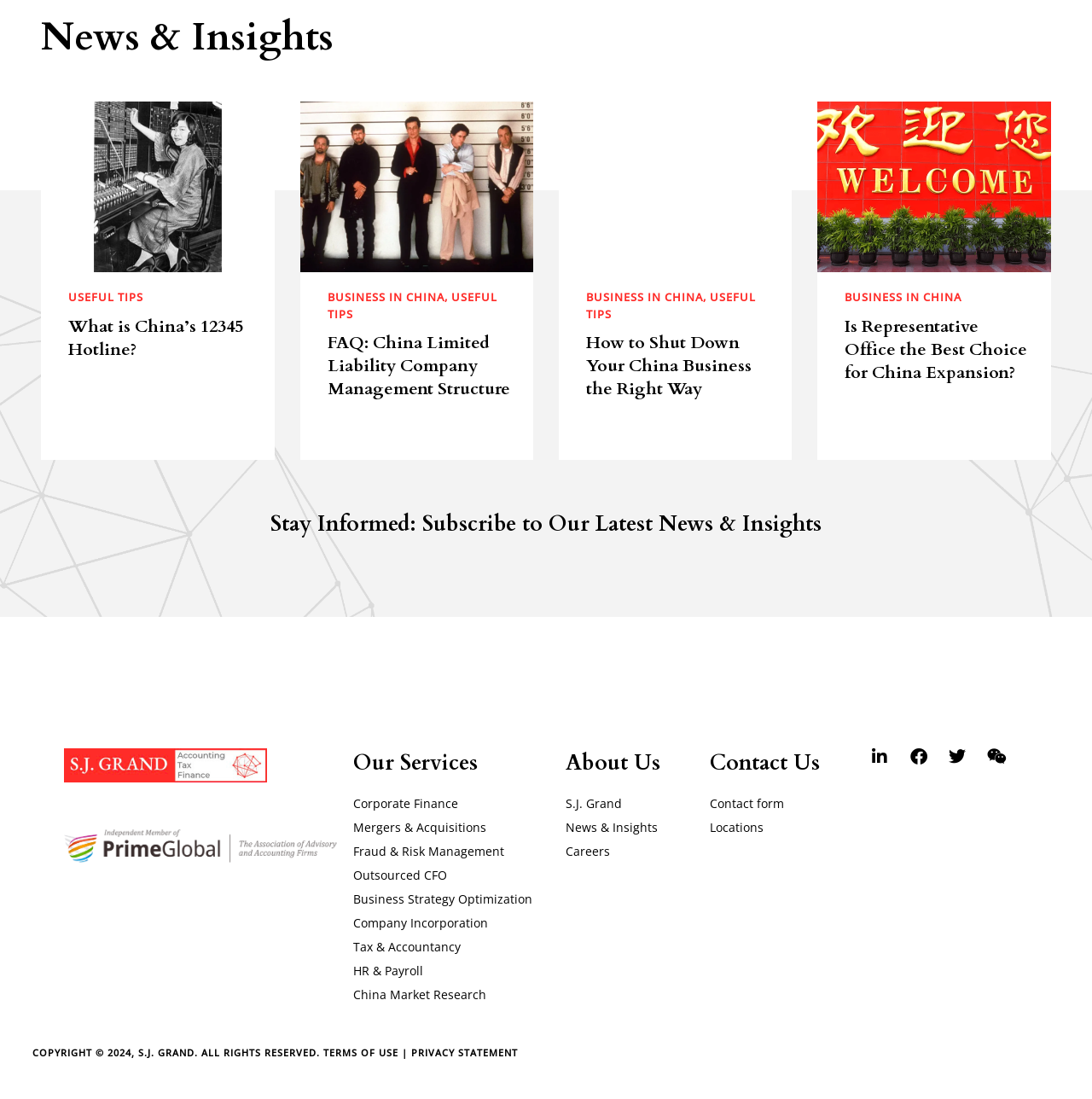Provide the bounding box coordinates of the HTML element described by the text: "Useful Tips". The coordinates should be in the format [left, top, right, bottom] with values between 0 and 1.

[0.537, 0.263, 0.692, 0.293]